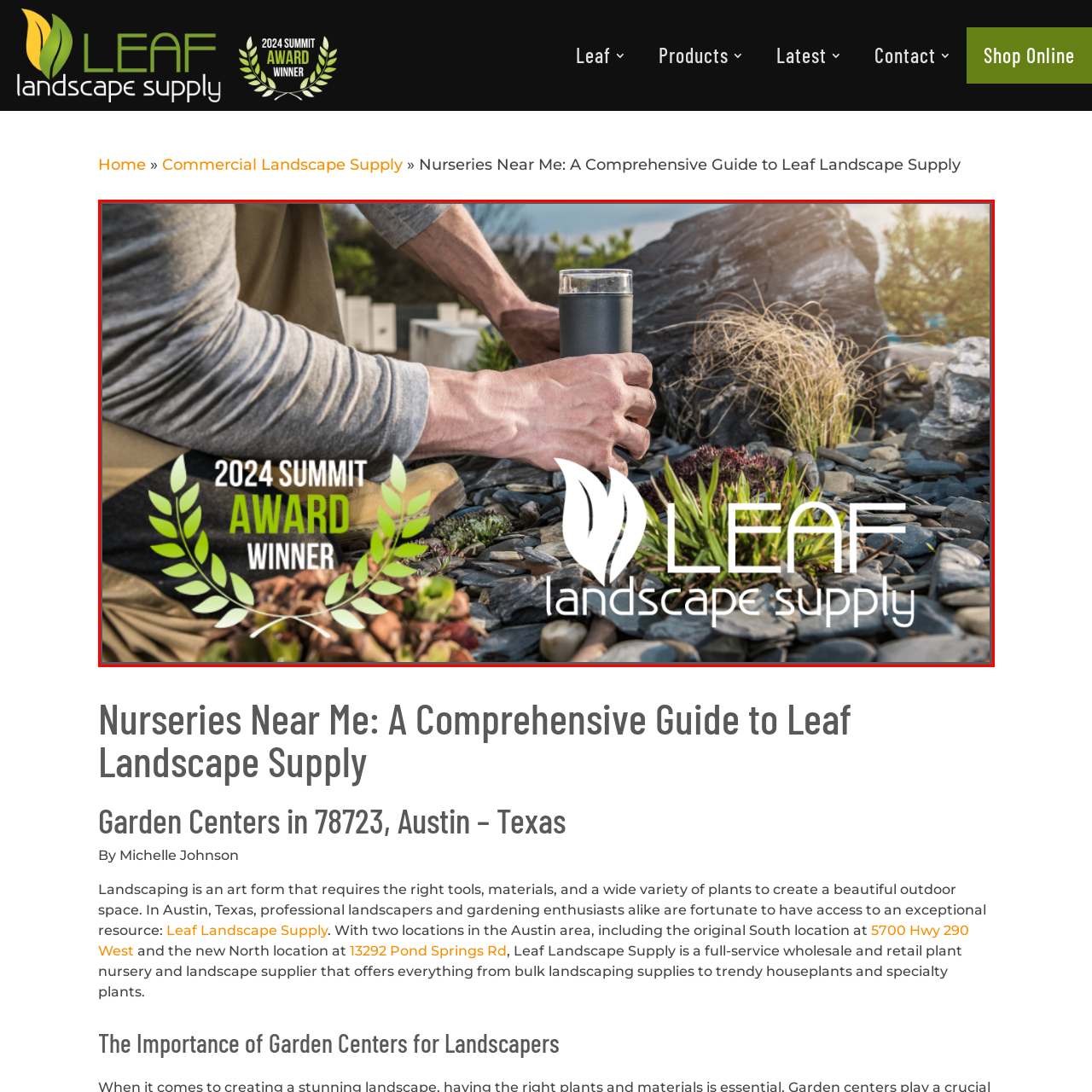What is the name of the landscape supply company featured in the image?
Examine the content inside the red bounding box in the image and provide a thorough answer to the question based on that visual information.

The logo for Leaf Landscape Supply is prominently featured in the image, reinforcing the brand's identity as a supplier of quality landscaping materials, and highlighting their commitment to supporting both landscapers and gardening enthusiasts in Austin, Texas.